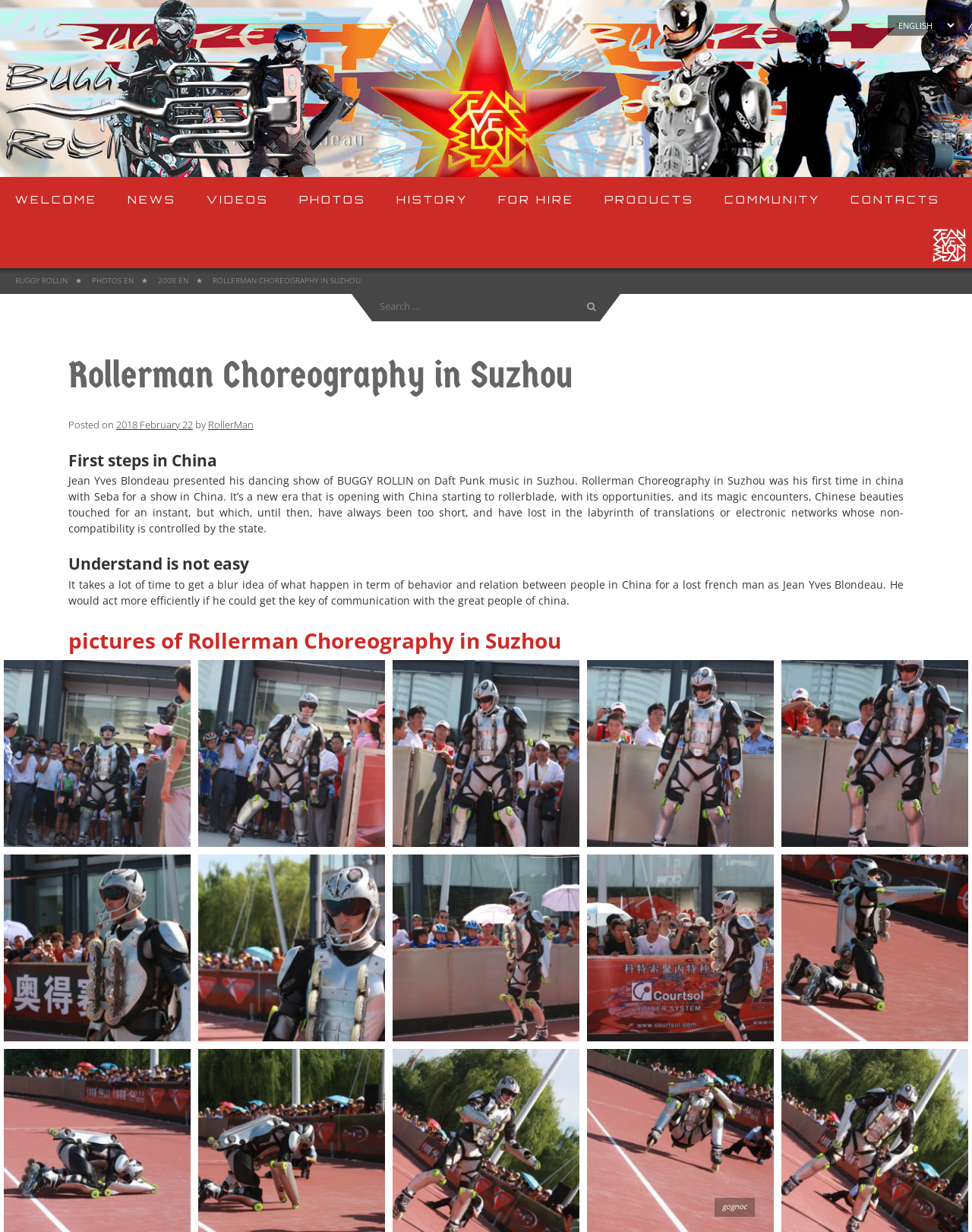Can you find the bounding box coordinates of the area I should click to execute the following instruction: "Contact us"?

[0.859, 0.143, 0.983, 0.18]